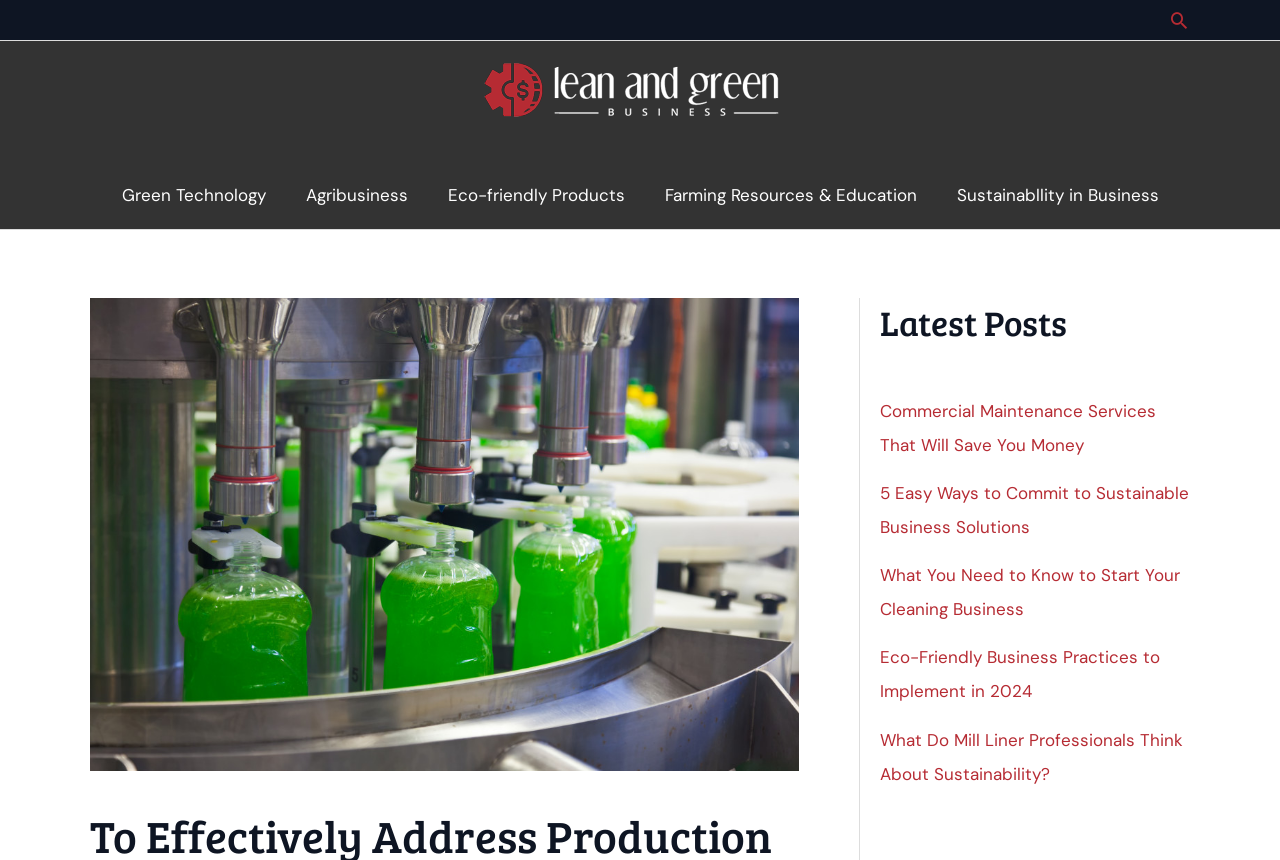Provide the bounding box coordinates for the area that should be clicked to complete the instruction: "Visit the Green Technology page".

[0.079, 0.187, 0.223, 0.266]